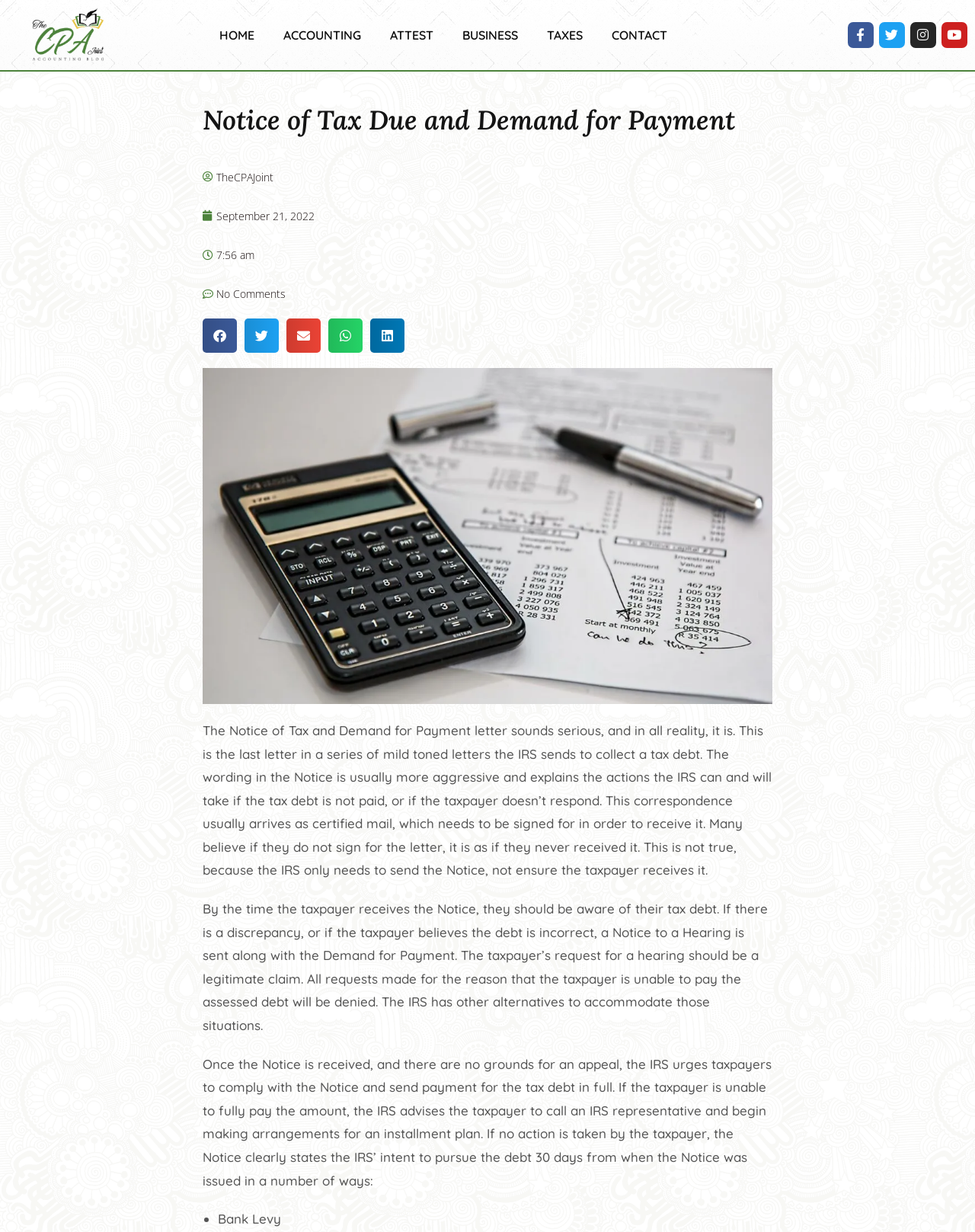Provide the bounding box coordinates of the HTML element described as: "Youtube". The bounding box coordinates should be four float numbers between 0 and 1, i.e., [left, top, right, bottom].

[0.966, 0.018, 0.992, 0.039]